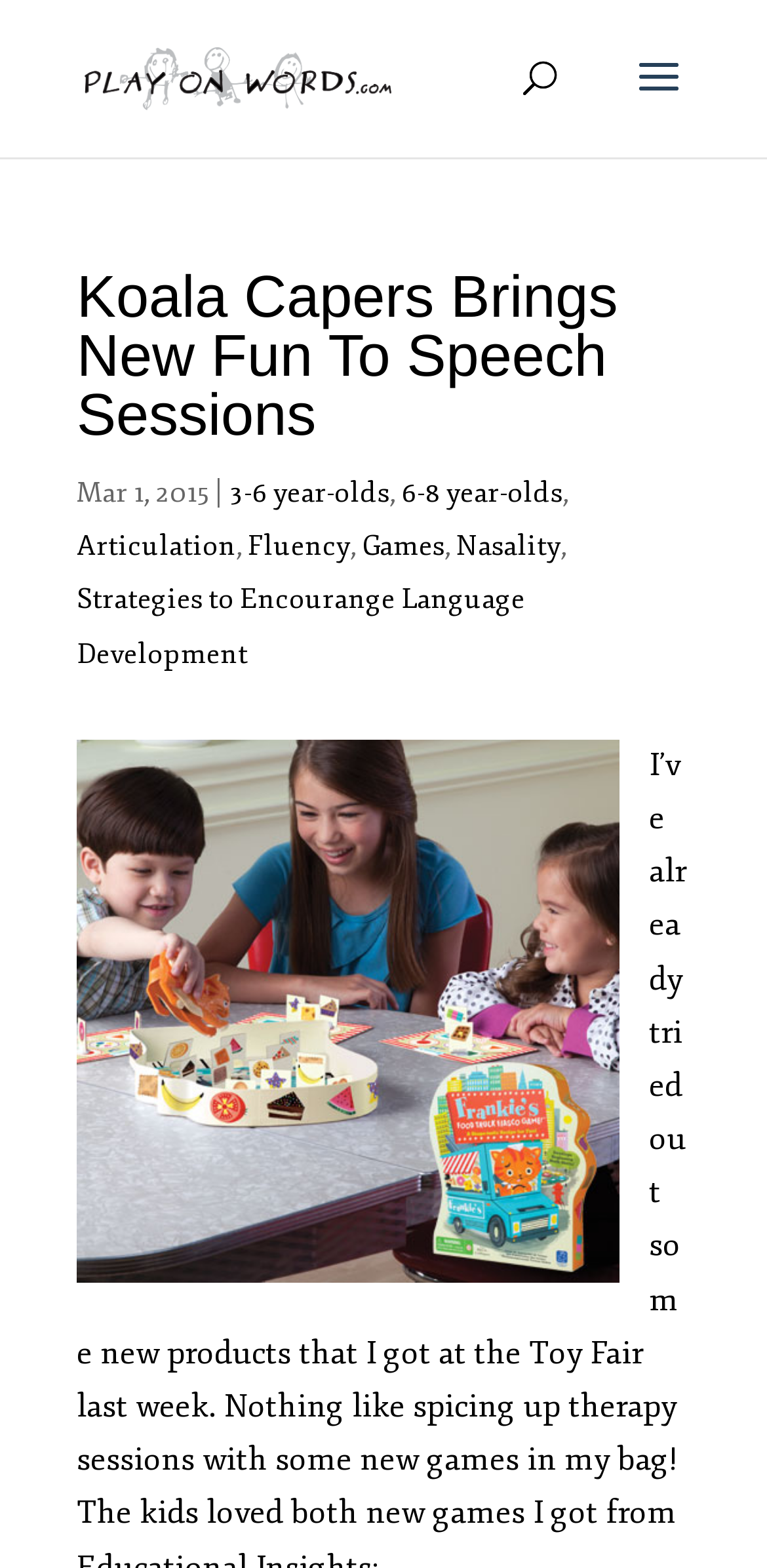What is the name of the game shown in the image?
Examine the webpage screenshot and provide an in-depth answer to the question.

I did not find any direct mention of the game name in the image, but based on the meta description, I know that Frankie's Food Truck Fiasco Game is one of the games mentioned, and the image is likely related to it.